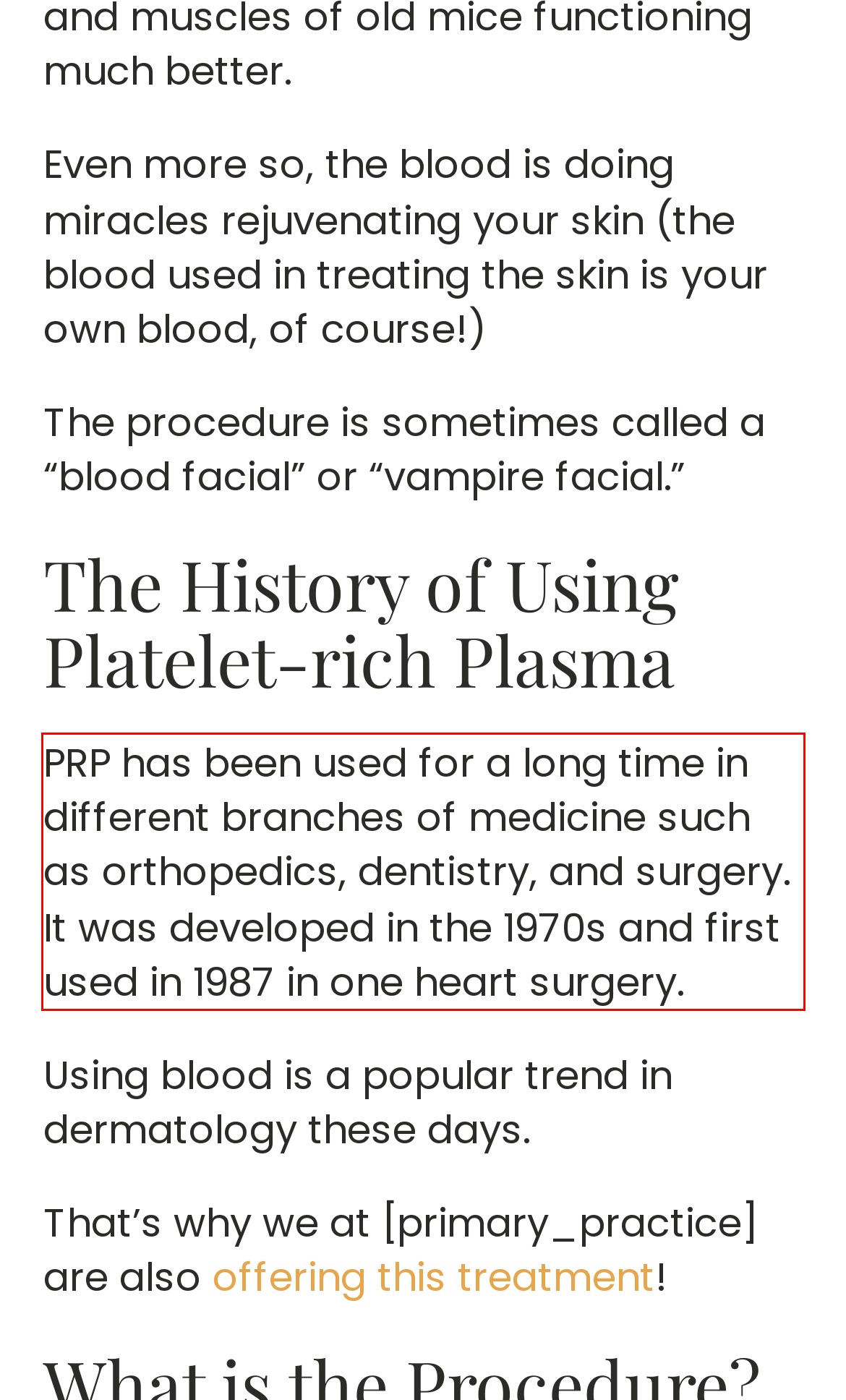Analyze the screenshot of the webpage and extract the text from the UI element that is inside the red bounding box.

PRP has been used for a long time in different branches of medicine such as orthopedics, dentistry, and surgery. It was developed in the 1970s and first used in 1987 in one heart surgery.